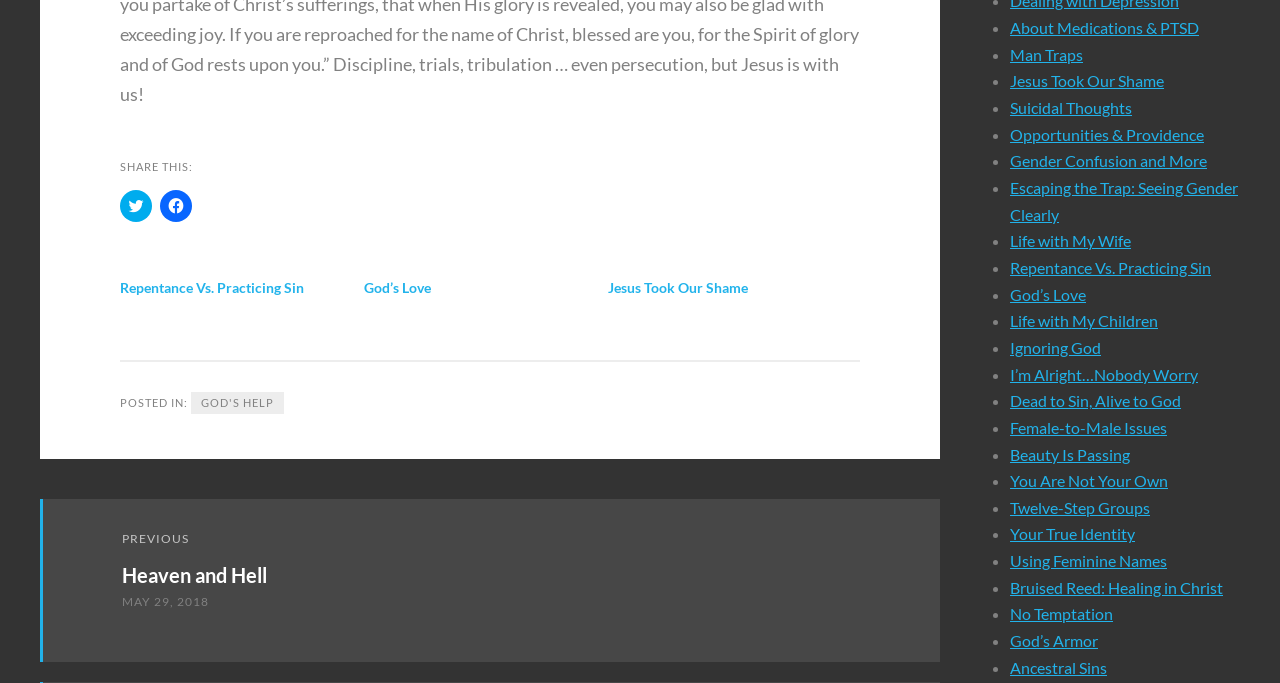Specify the bounding box coordinates of the element's area that should be clicked to execute the given instruction: "Read 'Repentance Vs. Practicing Sin'". The coordinates should be four float numbers between 0 and 1, i.e., [left, top, right, bottom].

[0.094, 0.408, 0.238, 0.433]